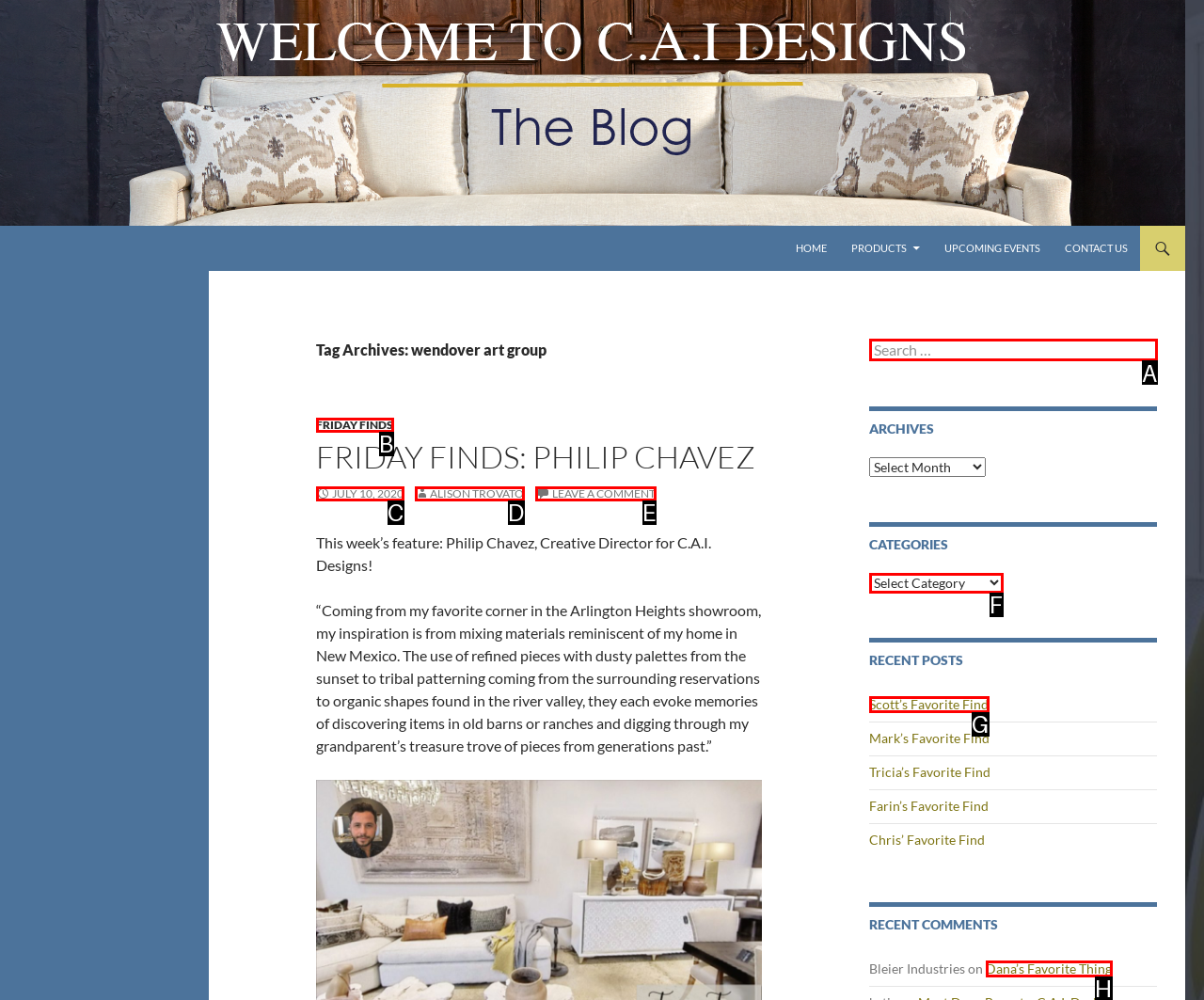Please indicate which HTML element to click in order to fulfill the following task: Search for something Respond with the letter of the chosen option.

A